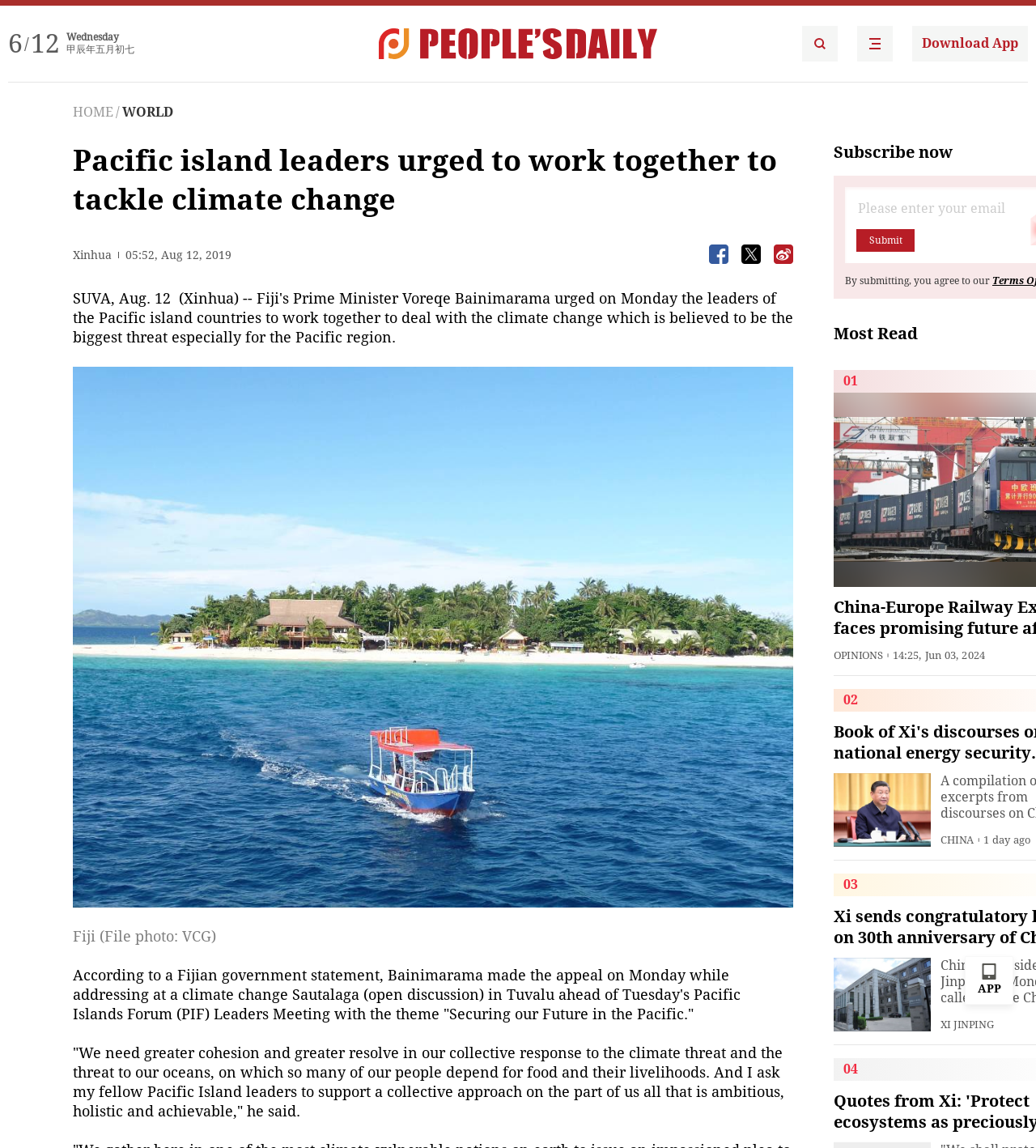Identify the bounding box coordinates of the HTML element based on this description: "HOME".

[0.07, 0.091, 0.109, 0.104]